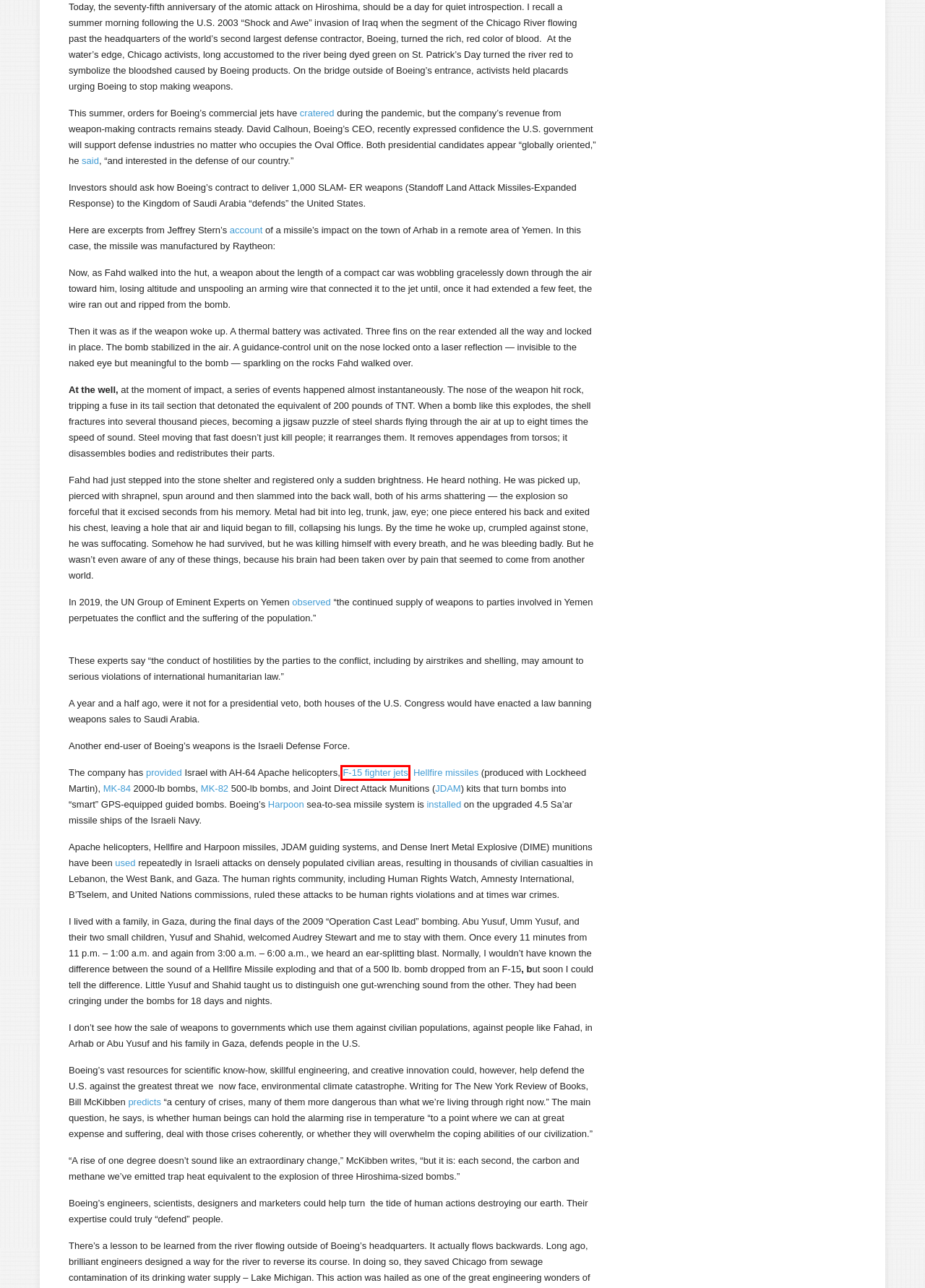You are given a screenshot of a webpage with a red rectangle bounding box around an element. Choose the best webpage description that matches the page after clicking the element in the bounding box. Here are the candidates:
A. F-16.net - The ultimate F-16, F-35 and F-22 reference
B. Links | PIPR
C. > U.S. Department of Defense > Contract
D. Air Weapons: Israel Stocks Up On JDAM
E. Contact | PIPR
F. Boeing CEO confident in defense spending, no matter who wins the 2020 election
G. Honorary Members | PIPR
H. Events | PIPR

C